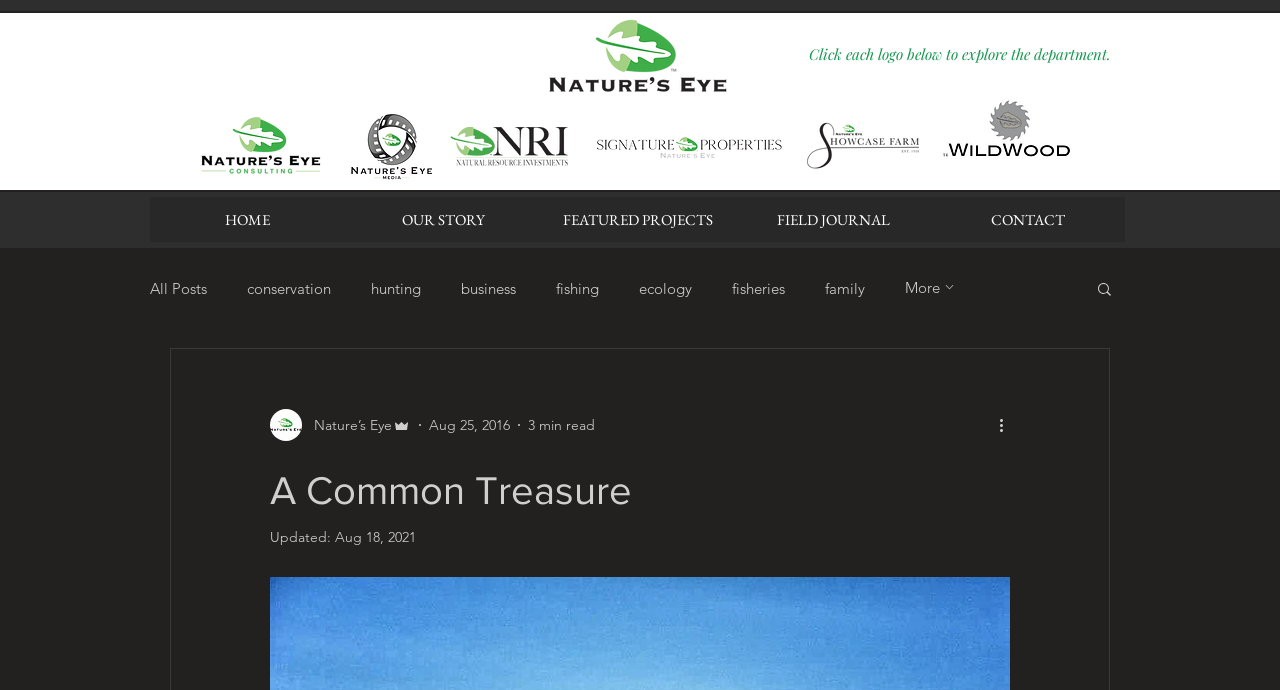Determine the bounding box coordinates for the UI element described. Format the coordinates as (top-left x, top-left y, bottom-right x, bottom-right y) and ensure all values are between 0 and 1. Element description: CONTACT

[0.727, 0.286, 0.879, 0.351]